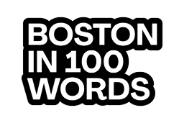What is the format of the project or initiative?
Please provide a comprehensive answer based on the contents of the image.

The format of the project or initiative can be inferred from the text 'BOSTON IN 100 WORDS' which suggests that the essence of the city is being captured in a concise format of 100 words.